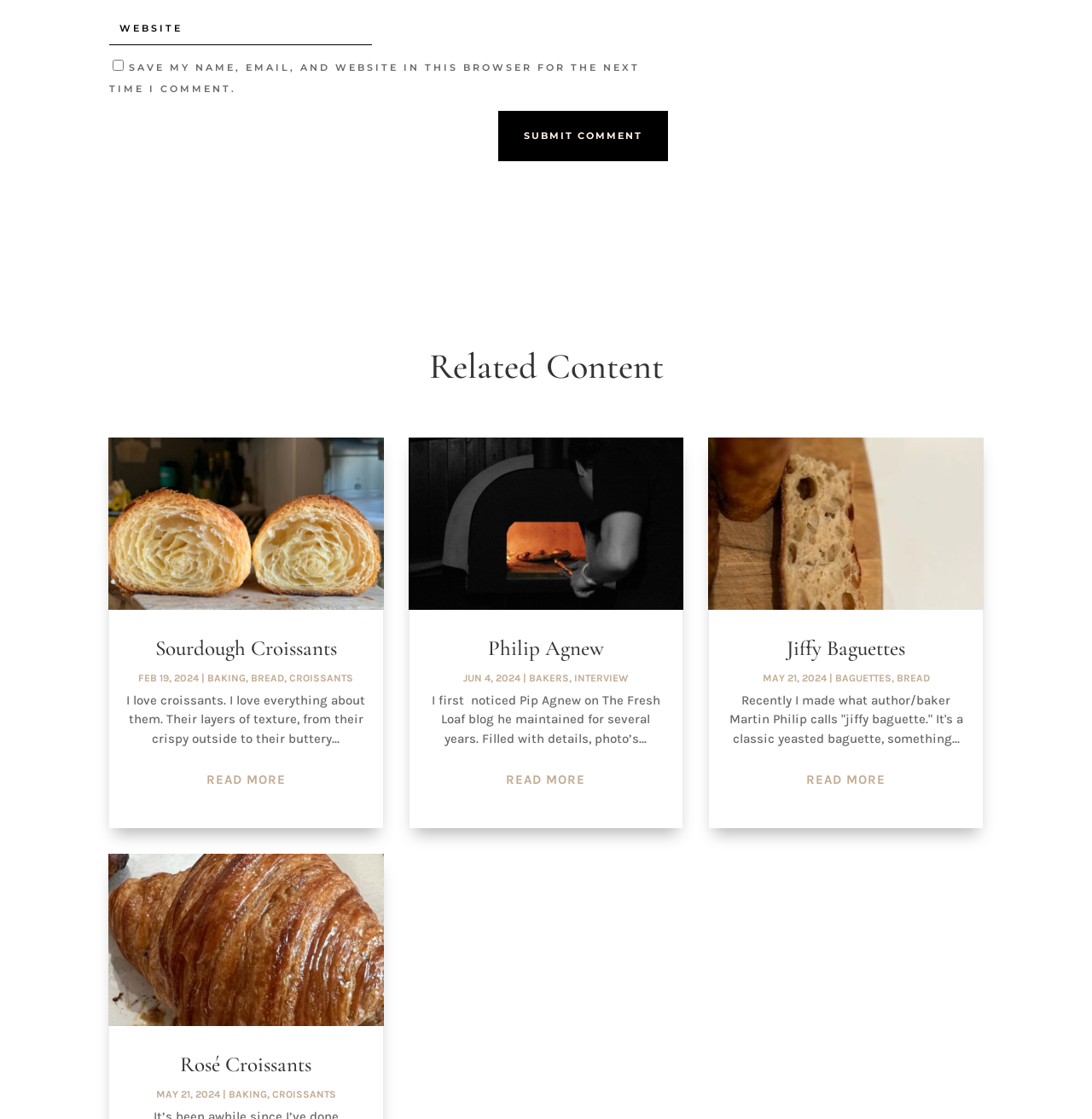Could you highlight the region that needs to be clicked to execute the instruction: "Read more about Philip Agnew"?

[0.464, 0.69, 0.536, 0.704]